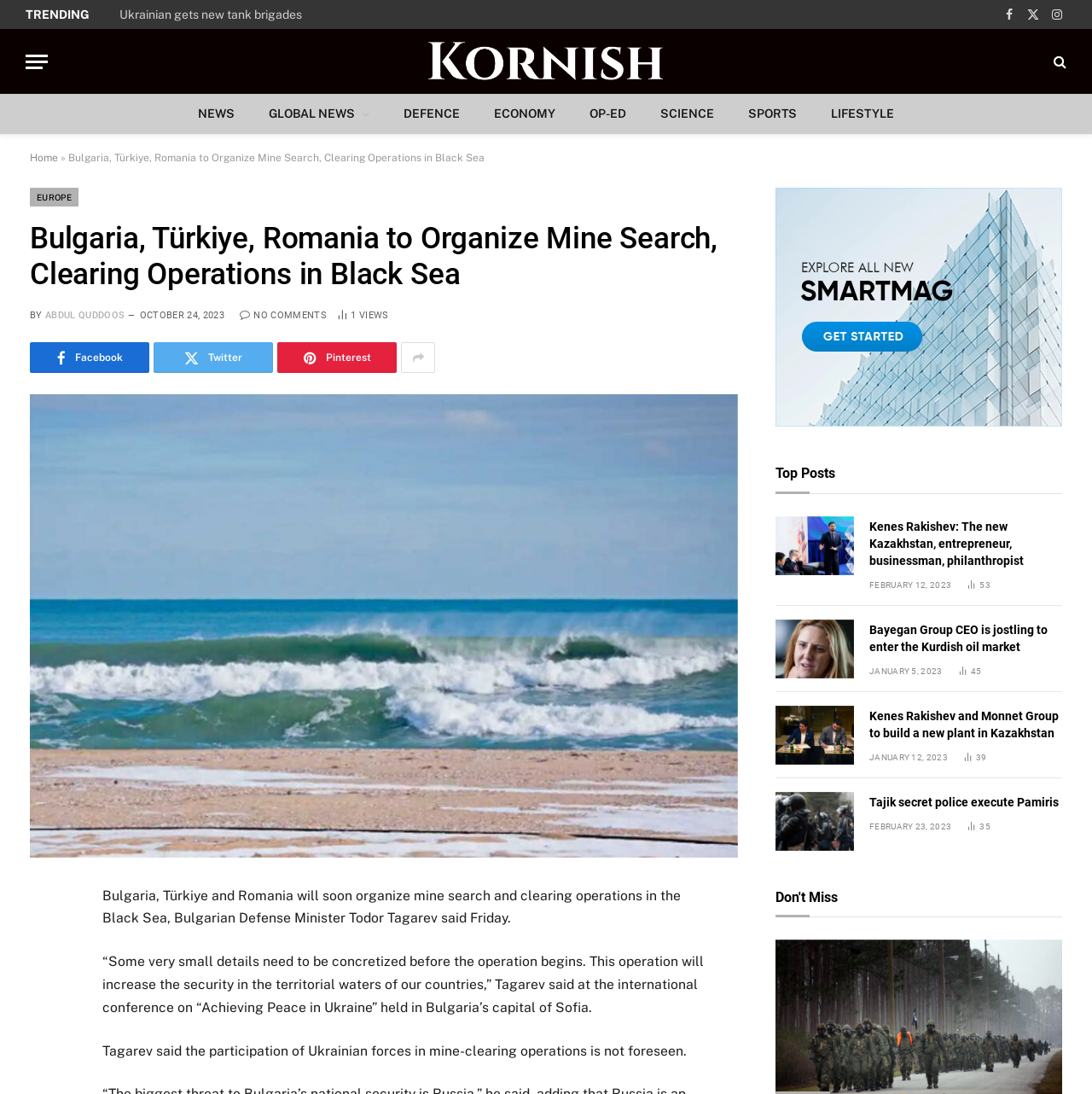Locate the primary heading on the webpage and return its text.

Bulgaria, Türkiye, Romania to Organize Mine Search, Clearing Operations in Black Sea